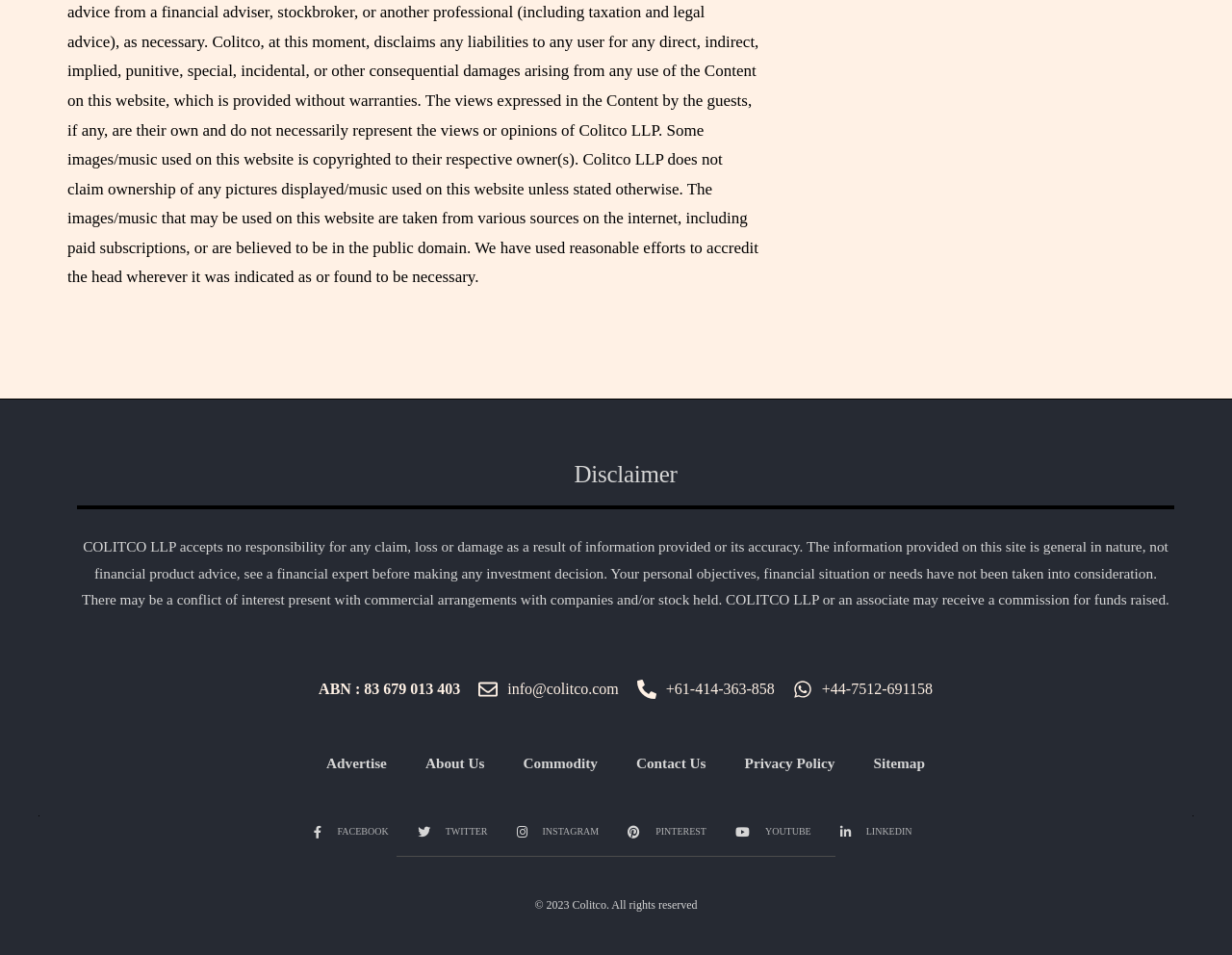Give a one-word or short phrase answer to this question: 
What is the purpose of the links at the bottom?

Contact and information